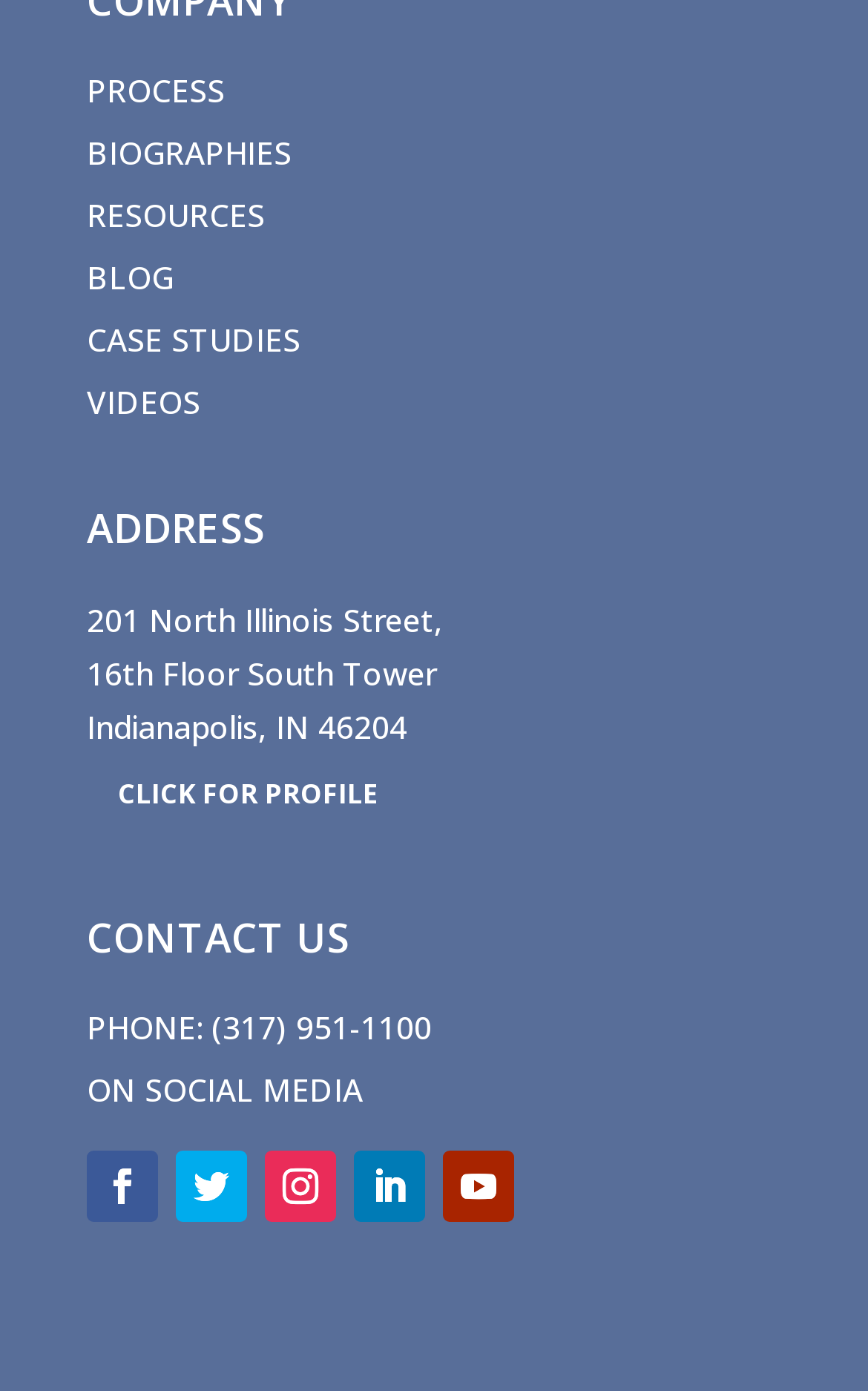Identify the bounding box for the described UI element: "CASE STUDIES".

[0.1, 0.228, 0.346, 0.258]